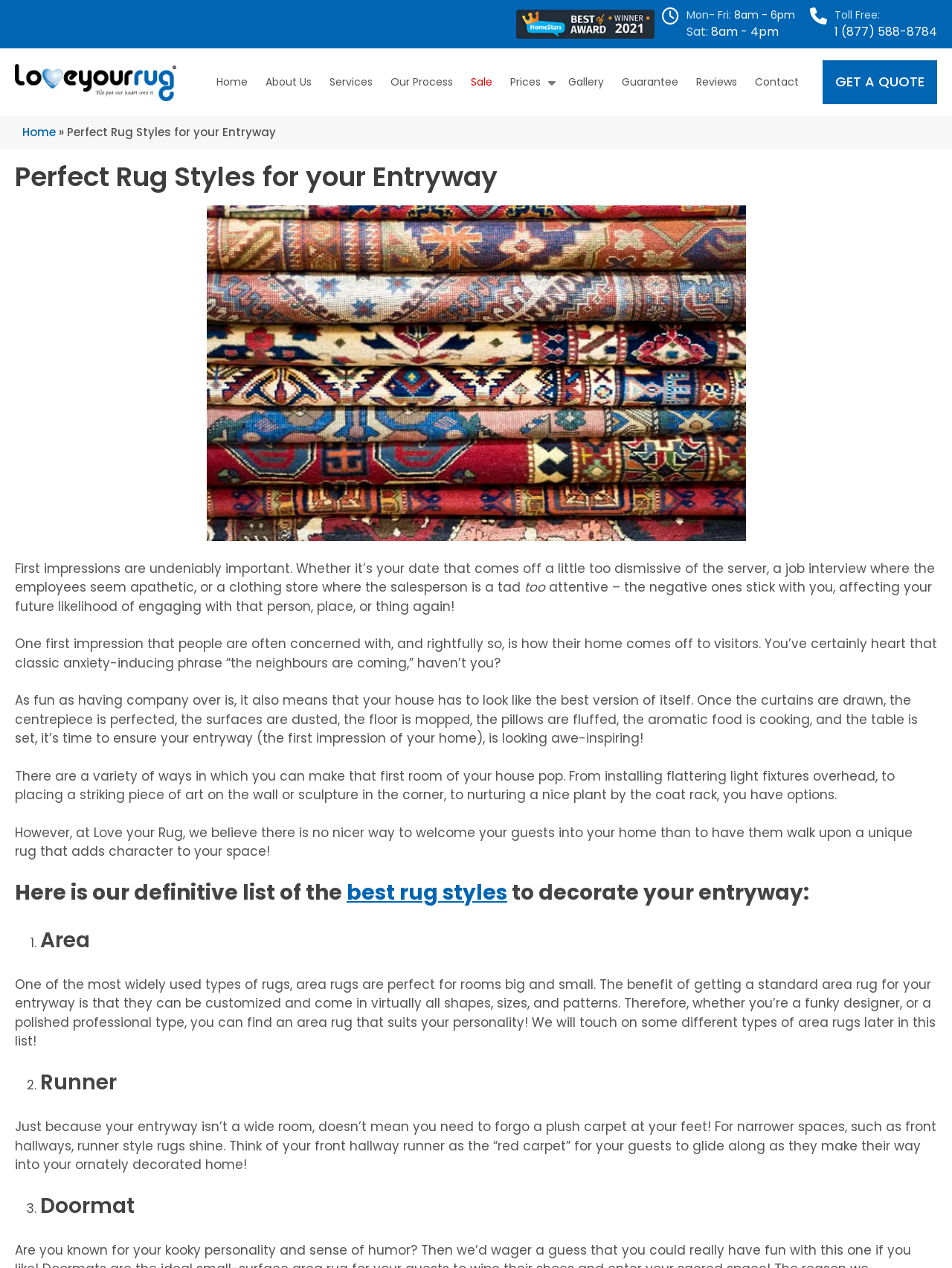Please determine the main heading text of this webpage.

Perfect Rug Styles for your Entryway